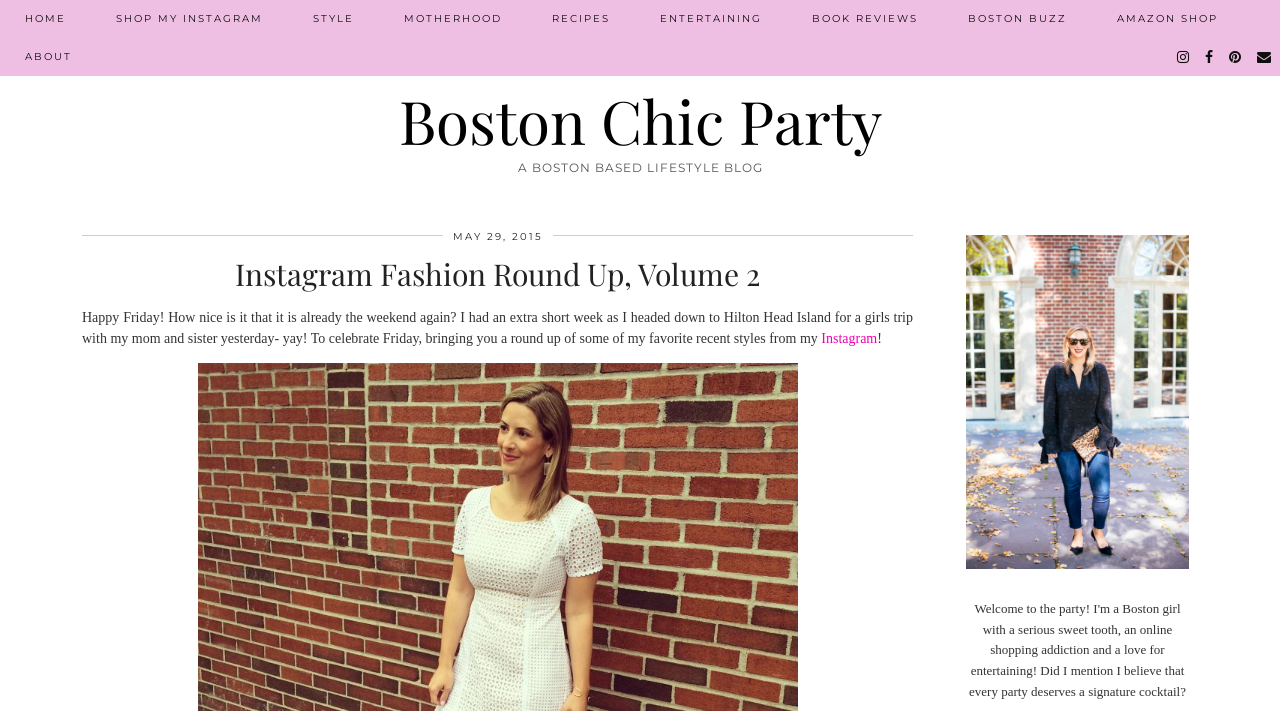Please find the bounding box for the UI component described as follows: "Boston Chic Party".

[0.311, 0.113, 0.689, 0.225]